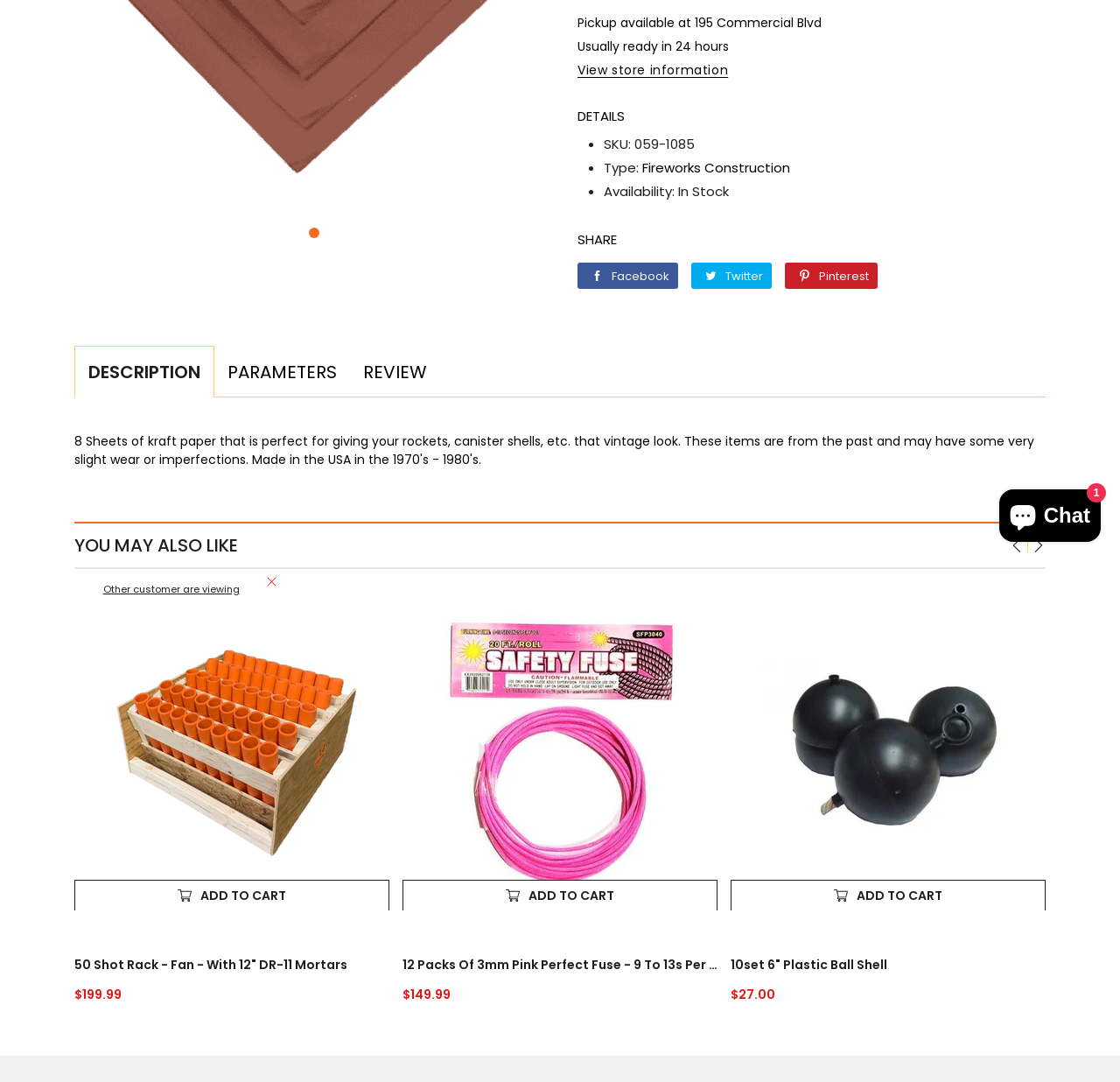For the element described, predict the bounding box coordinates as (top-left x, top-left y, bottom-right x, bottom-right y). All values should be between 0 and 1. Element description: Fireworks Construction

[0.573, 0.147, 0.705, 0.164]